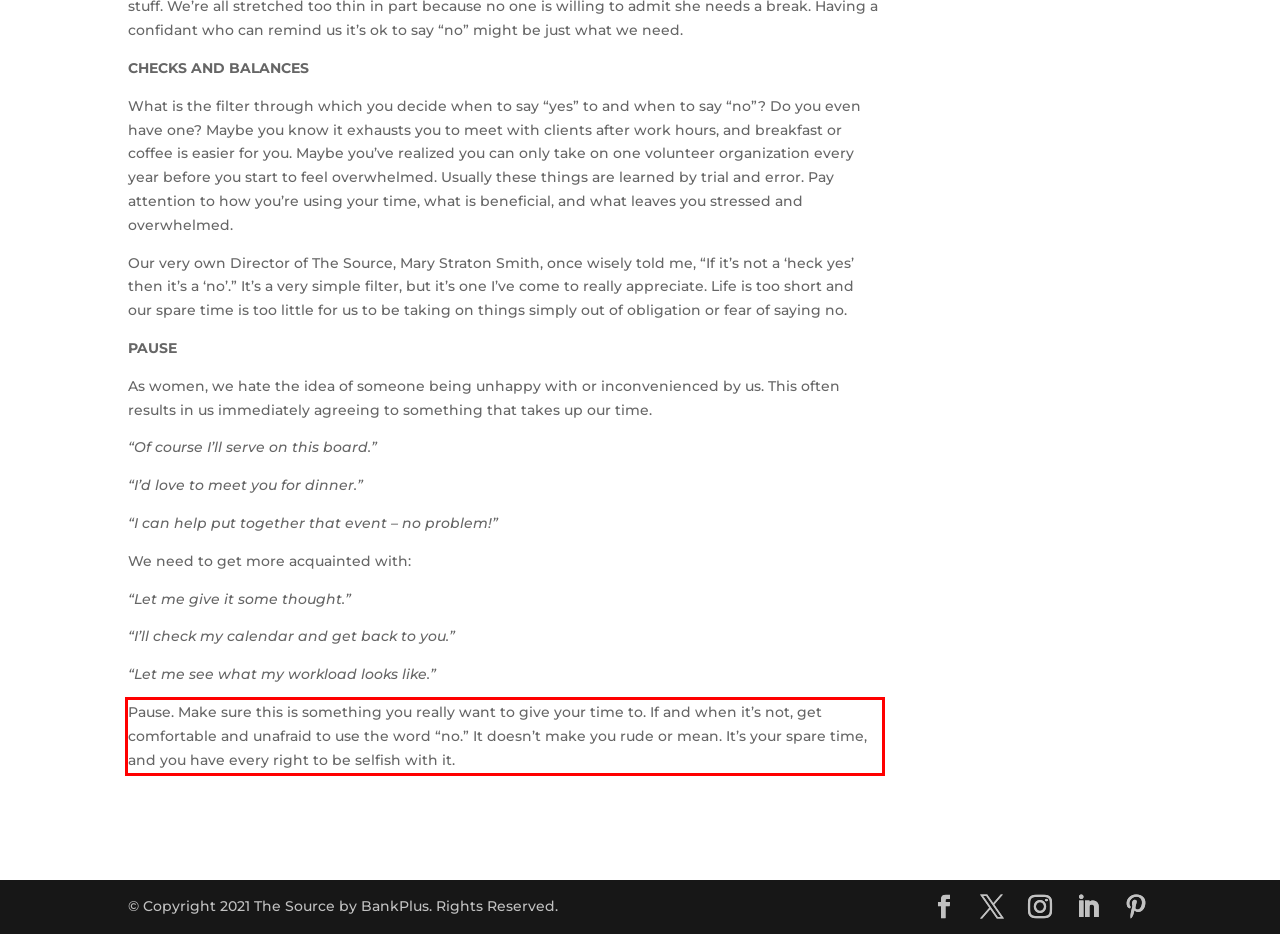With the provided screenshot of a webpage, locate the red bounding box and perform OCR to extract the text content inside it.

Pause. Make sure this is something you really want to give your time to. If and when it’s not, get comfortable and unafraid to use the word “no.” It doesn’t make you rude or mean. It’s your spare time, and you have every right to be selfish with it.